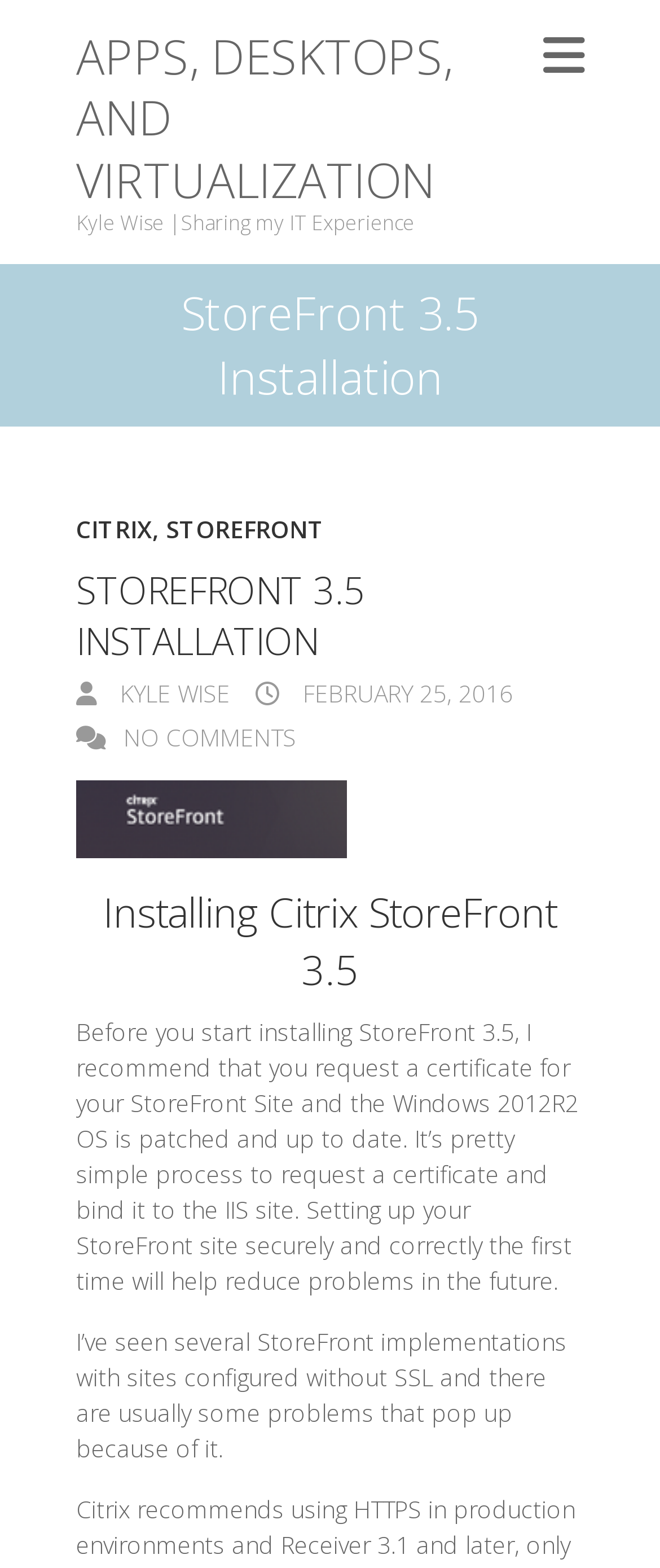Find the bounding box coordinates of the element you need to click on to perform this action: 'Visit the APPS, DESKTOPS, AND VIRTUALIZATION page'. The coordinates should be represented by four float values between 0 and 1, in the format [left, top, right, bottom].

[0.115, 0.016, 0.795, 0.134]